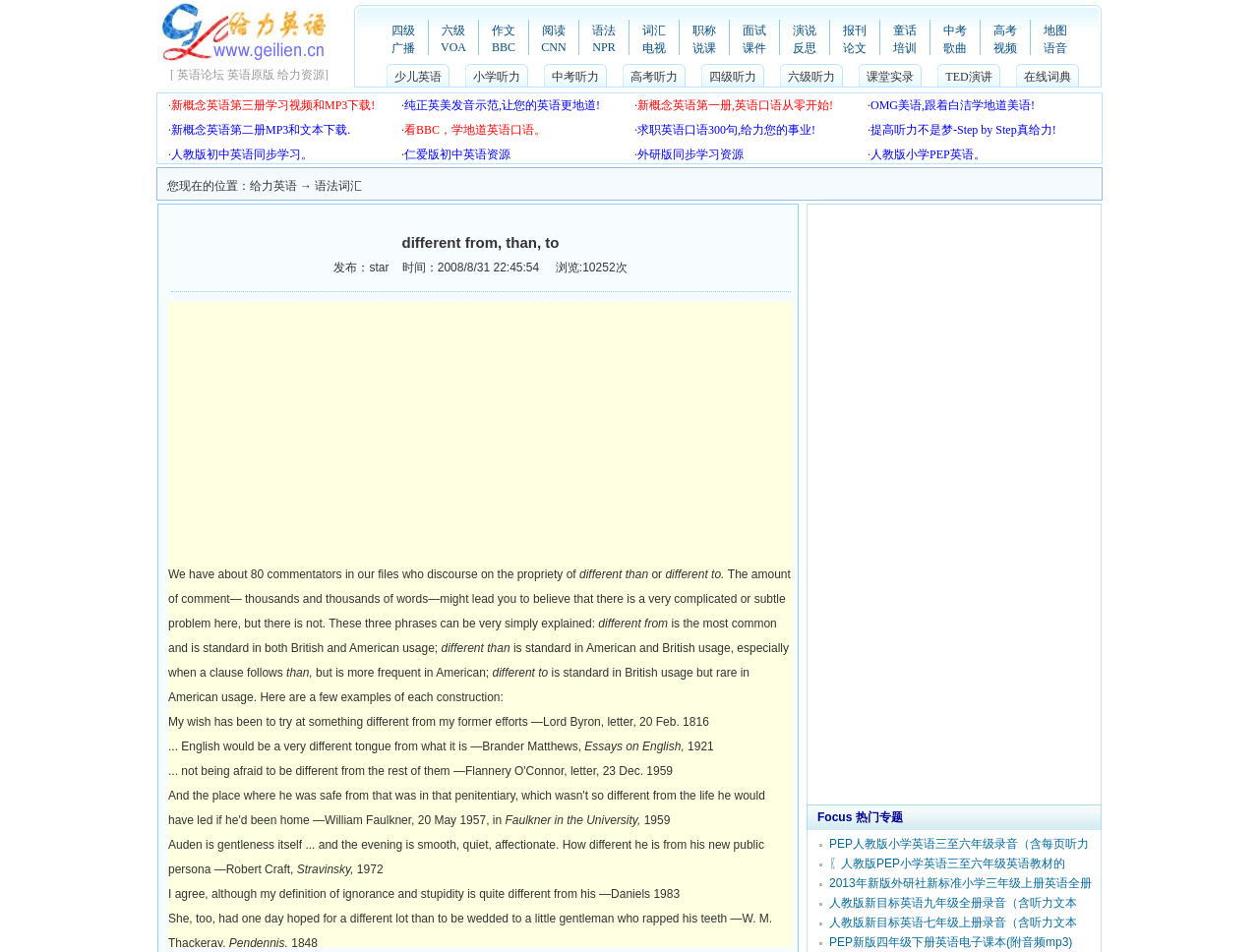Determine the bounding box coordinates of the clickable element to achieve the following action: 'click on '新概念英语第三册学习视频和MP3下载!' '. Provide the coordinates as four float values between 0 and 1, formatted as [left, top, right, bottom].

[0.136, 0.103, 0.298, 0.118]